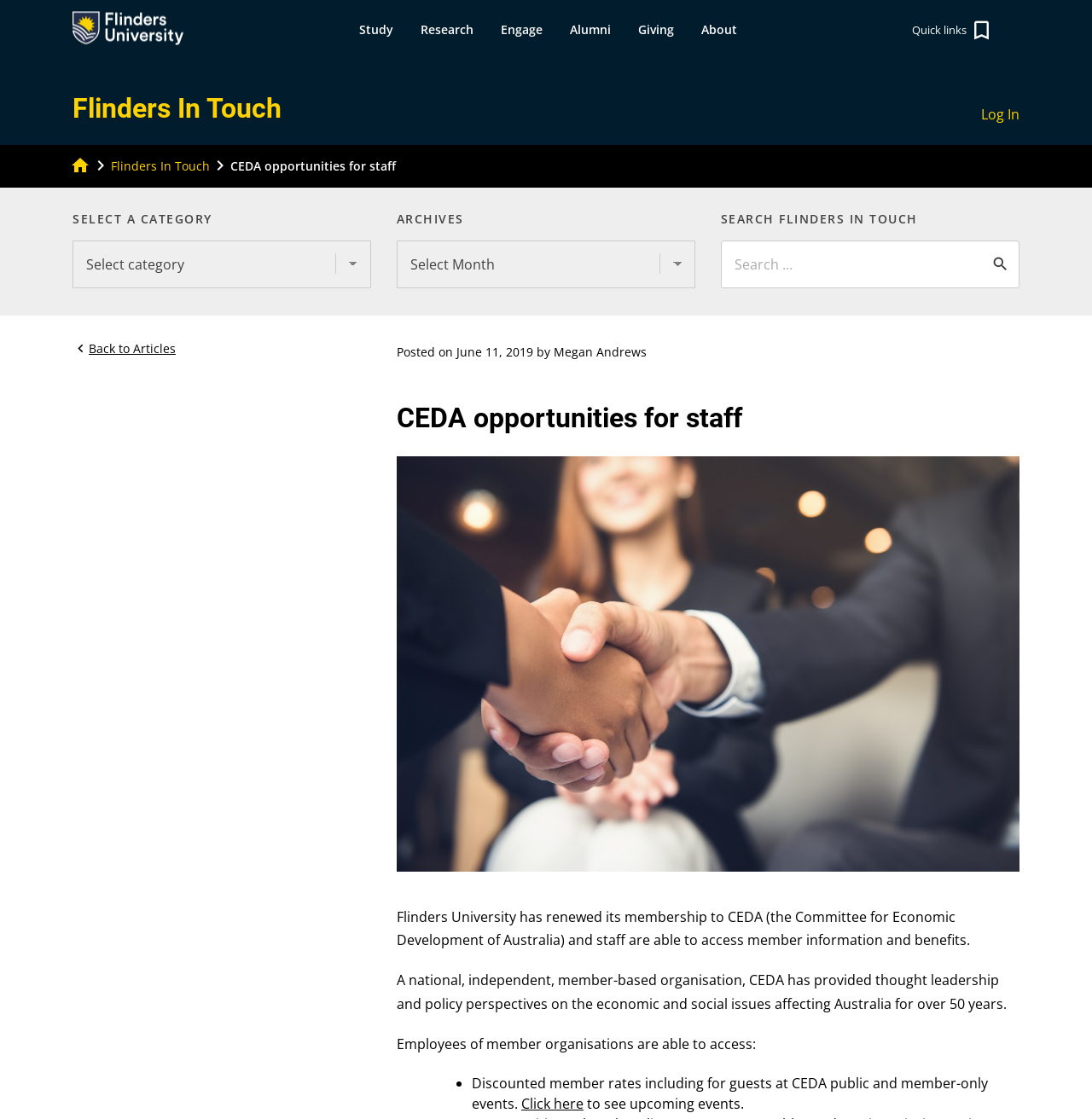Can you find the bounding box coordinates for the element that needs to be clicked to execute this instruction: "Click on the 'Study' button"? The coordinates should be given as four float numbers between 0 and 1, i.e., [left, top, right, bottom].

[0.316, 0.0, 0.372, 0.053]